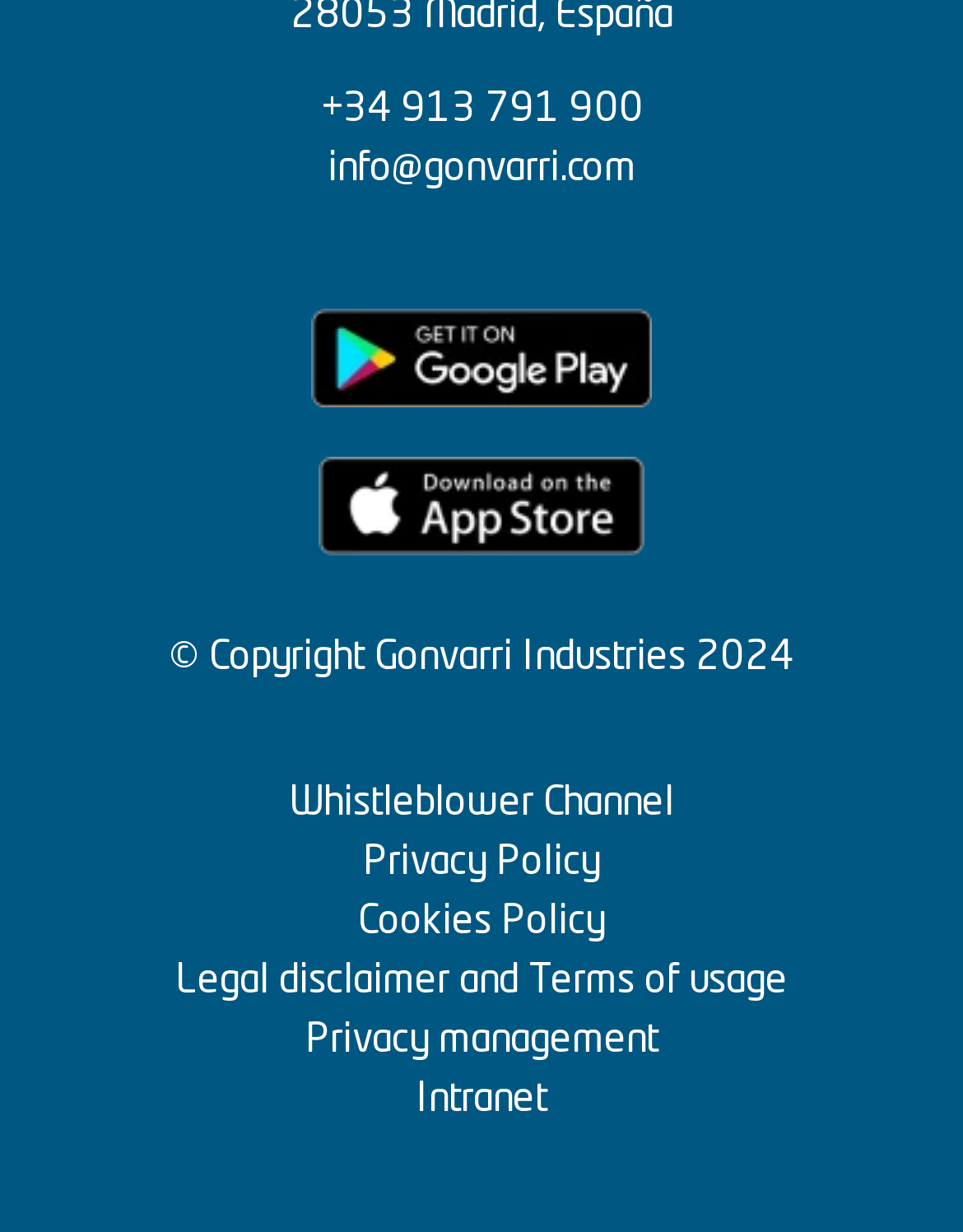What is the email address to contact?
Answer briefly with a single word or phrase based on the image.

info@gonvarri.com